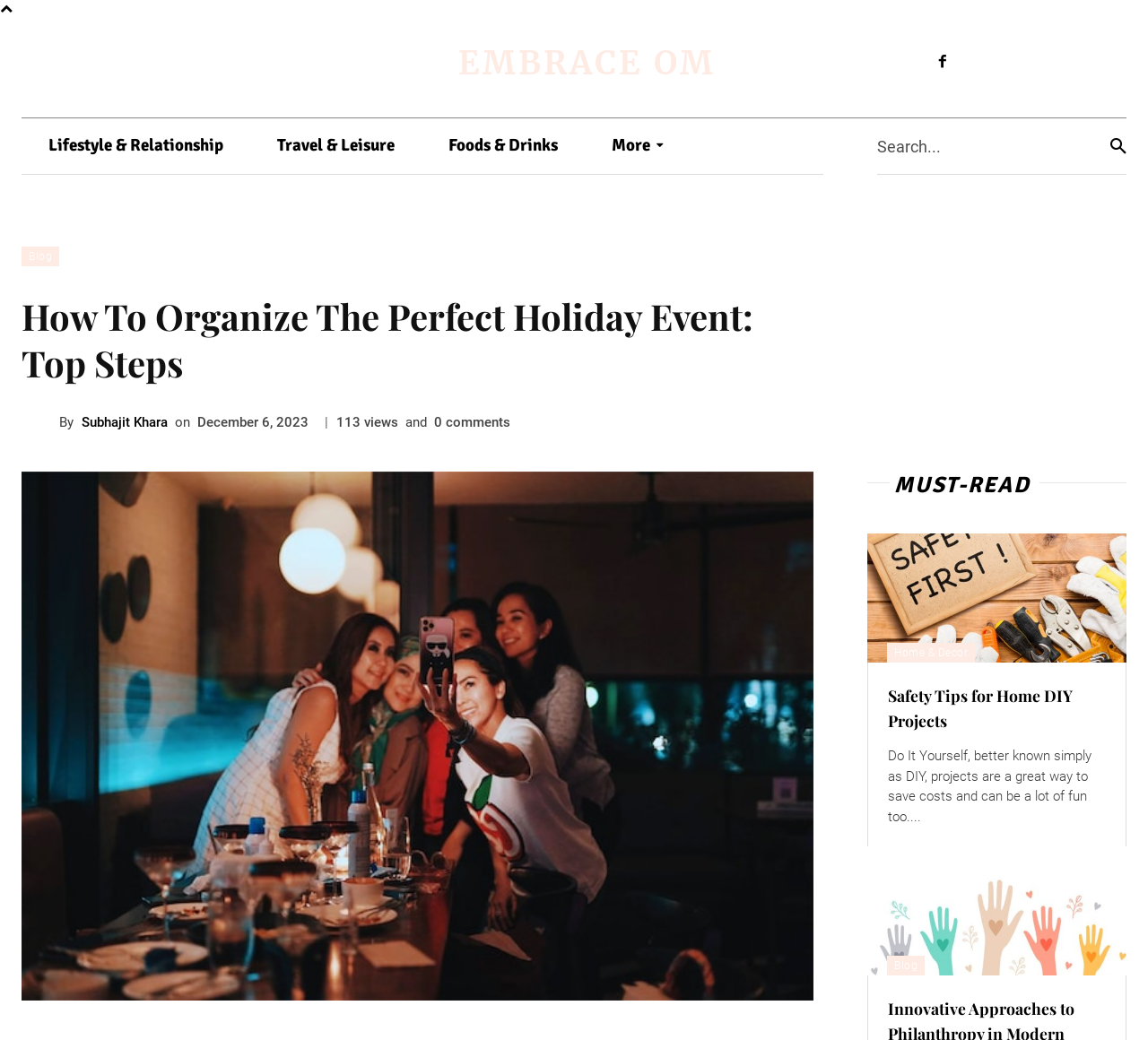Please determine the bounding box coordinates of the clickable area required to carry out the following instruction: "Read the blog post 'How To Organize The Perfect Holiday Event: Top Steps'". The coordinates must be four float numbers between 0 and 1, represented as [left, top, right, bottom].

[0.019, 0.282, 0.709, 0.371]